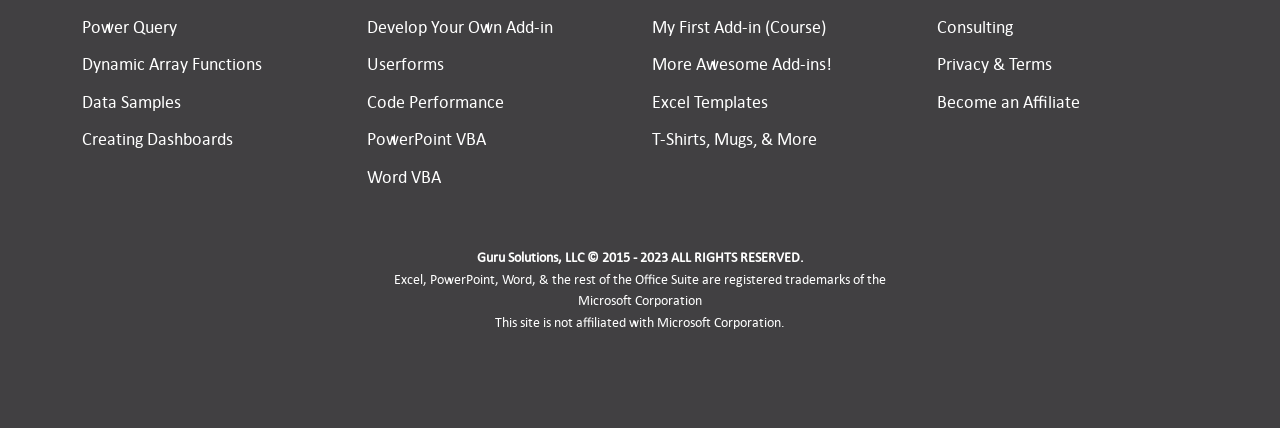Provide a one-word or brief phrase answer to the question:
What is the name of the website?

The Spreadsheet Guru